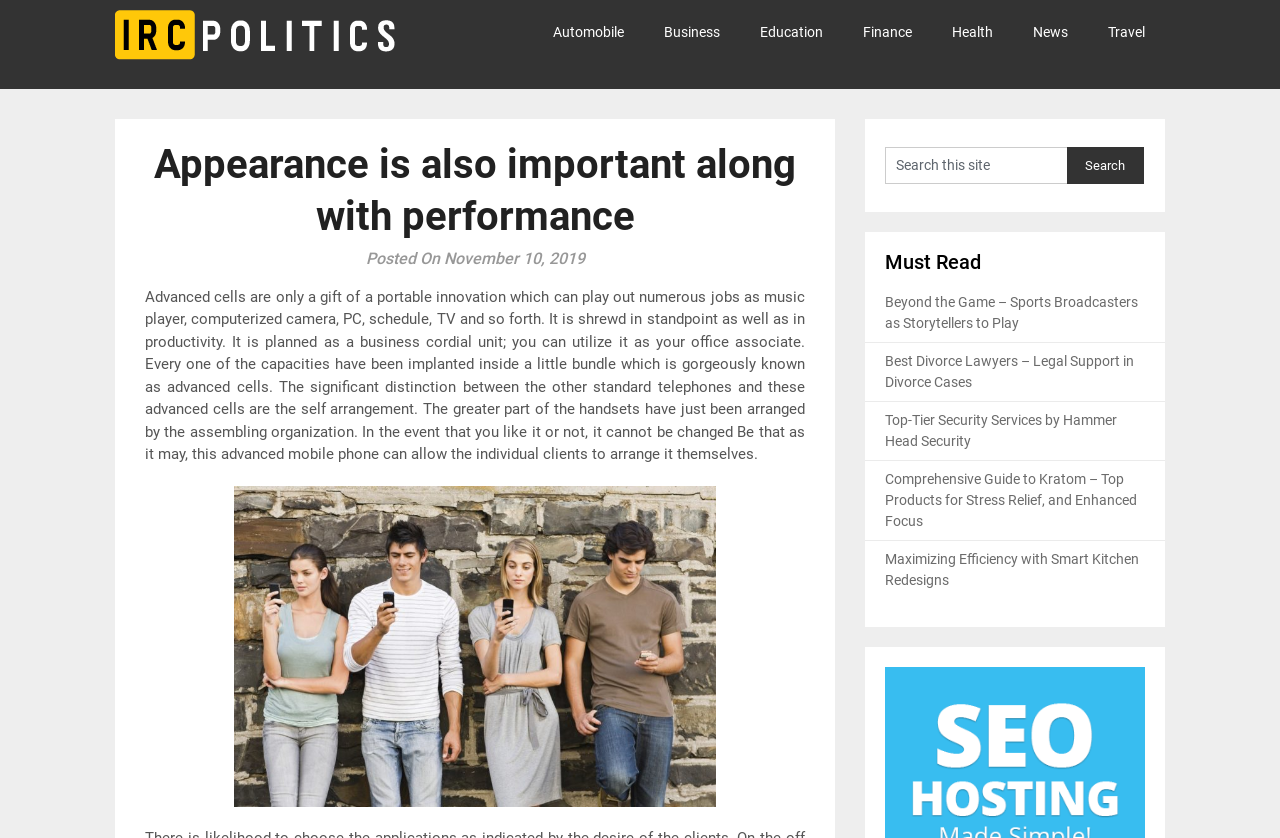What is the date mentioned in the article?
Give a thorough and detailed response to the question.

The article mentions 'Posted On November 10, 2019' which indicates the date the article was posted.